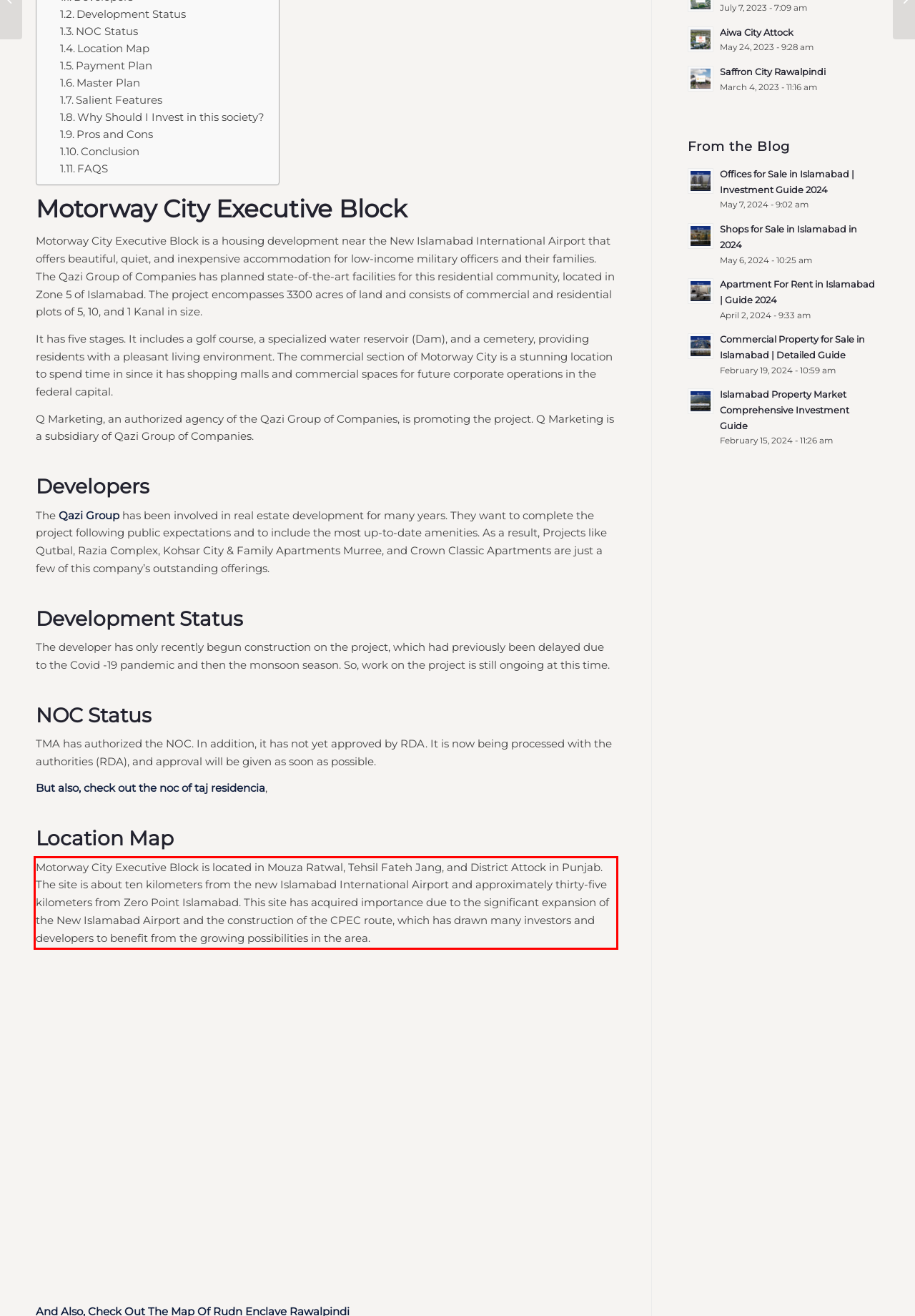From the given screenshot of a webpage, identify the red bounding box and extract the text content within it.

Motorway City Executive Block is located in Mouza Ratwal, Tehsil Fateh Jang, and District Attock in Punjab. The site is about ten kilometers from the new Islamabad International Airport and approximately thirty-five kilometers from Zero Point Islamabad. This site has acquired importance due to the significant expansion of the New Islamabad Airport and the construction of the CPEC route, which has drawn many investors and developers to benefit from the growing possibilities in the area.